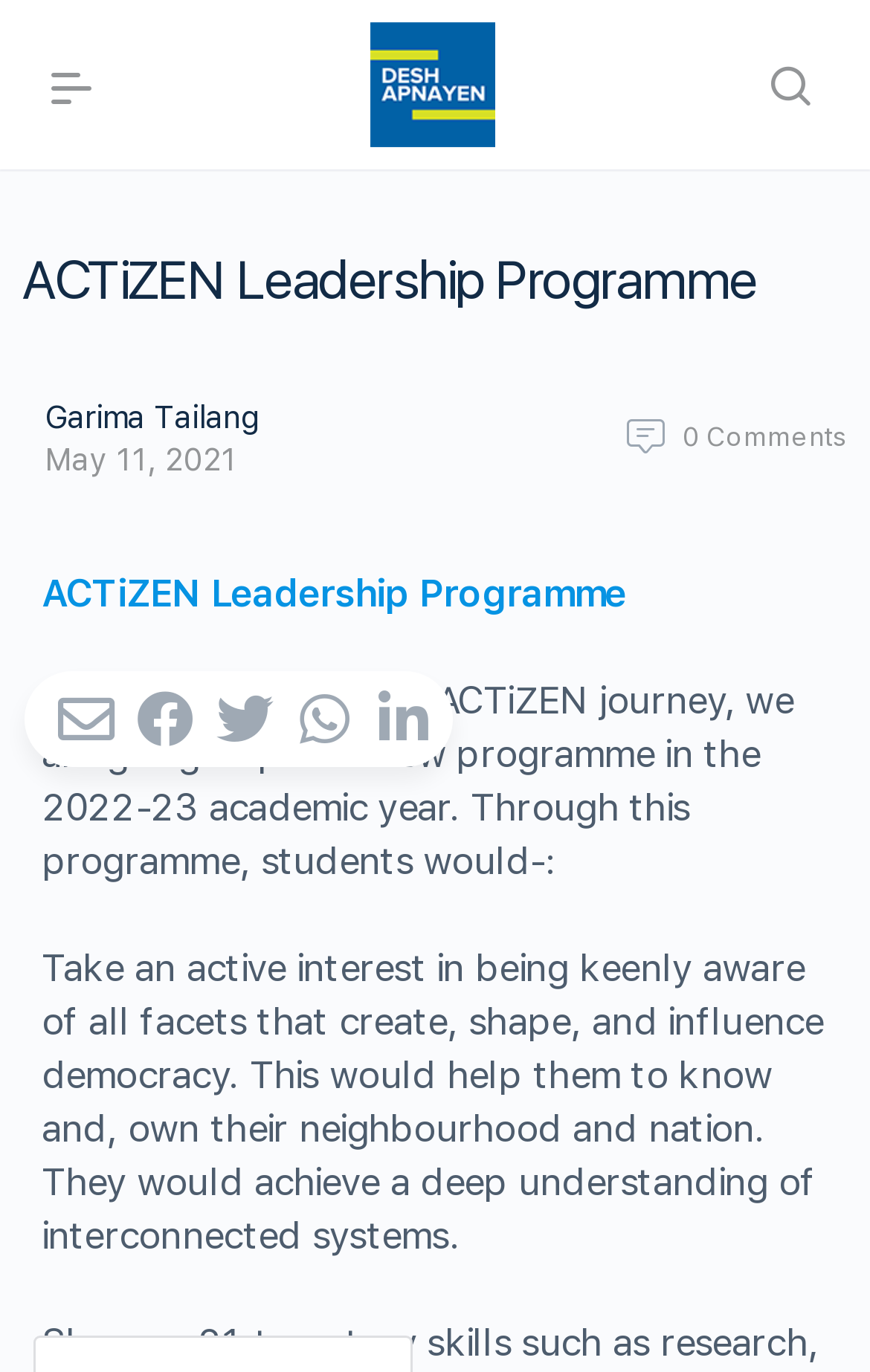Refer to the element description value="Search" and identify the corresponding bounding box in the screenshot. Format the coordinates as (top-left x, top-left y, bottom-right x, bottom-right y) with values in the range of 0 to 1.

None